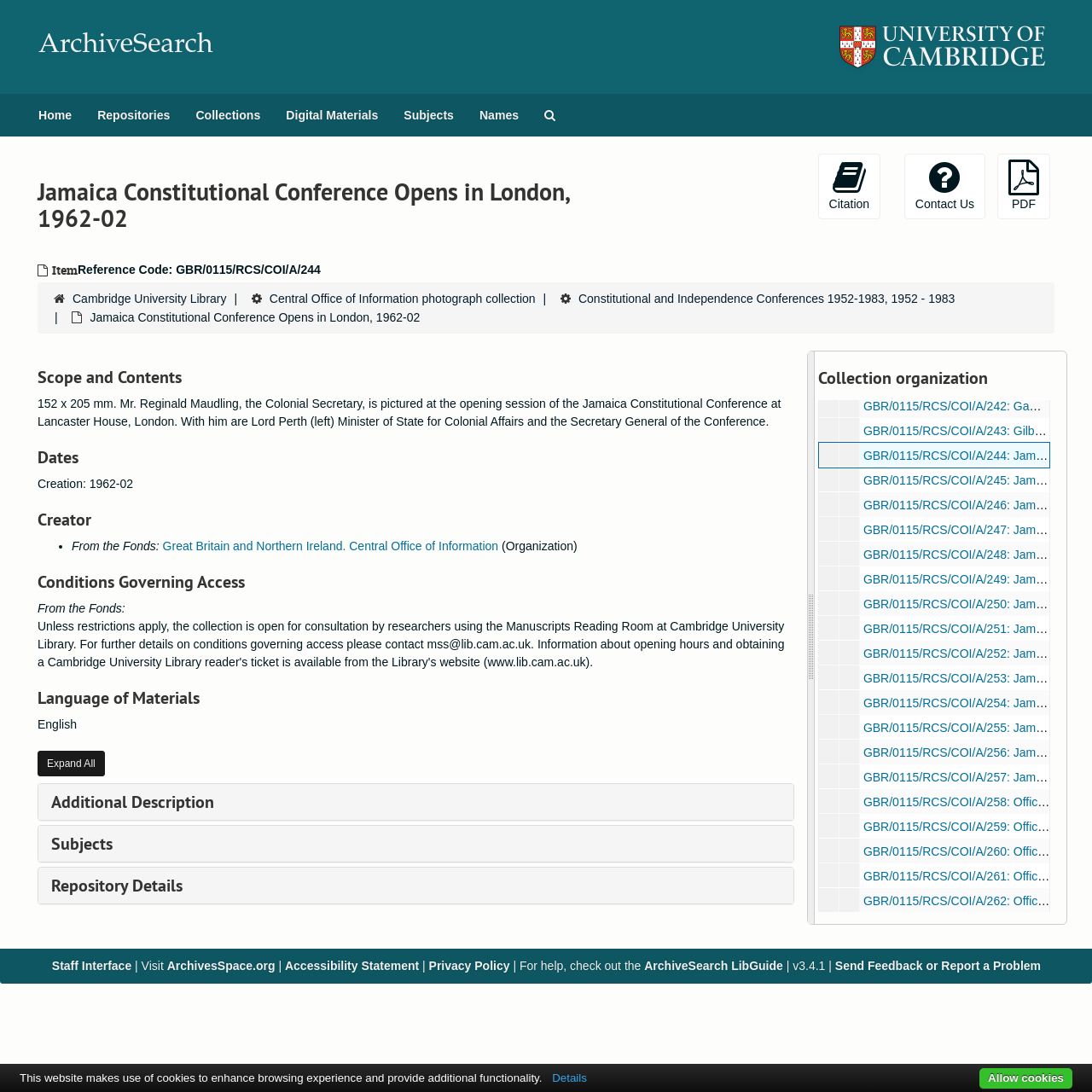What is the date of creation of the item?
Using the image, answer in one word or phrase.

1962-02